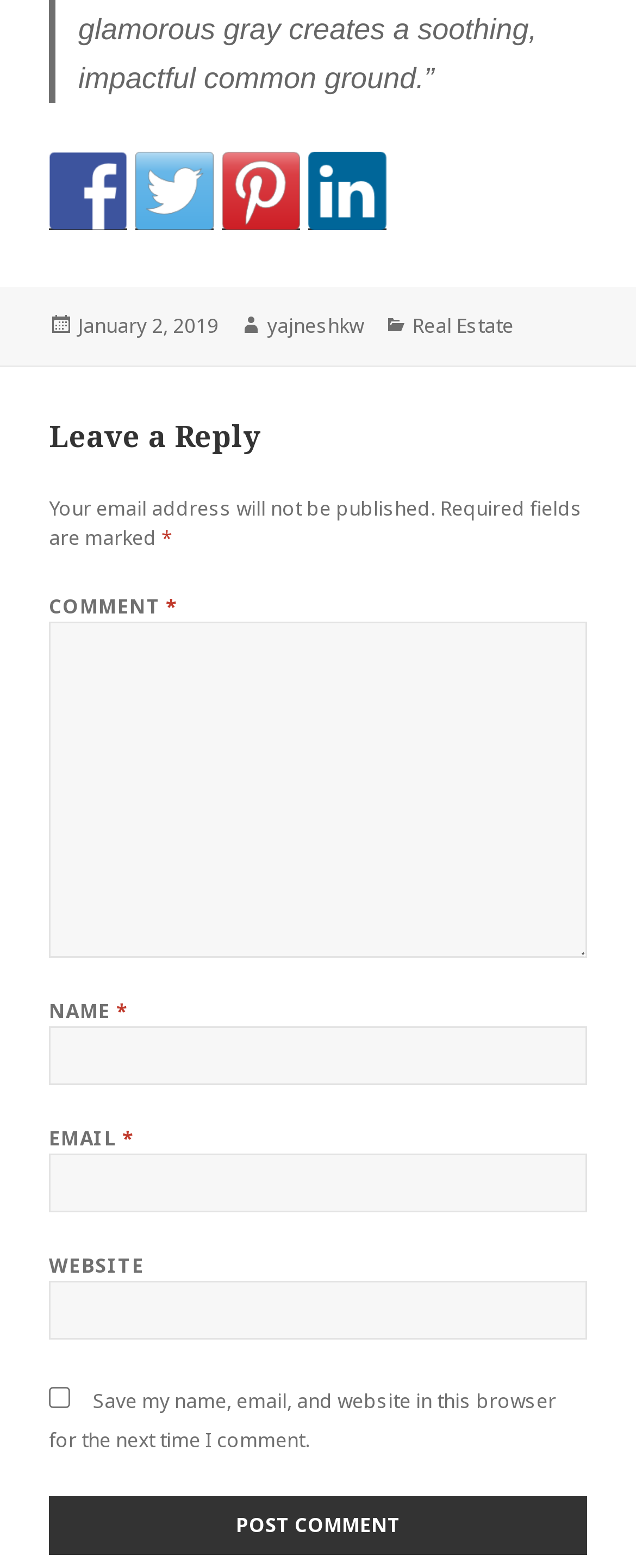From the webpage screenshot, identify the region described by parent_node: EMAIL * aria-describedby="email-notes" name="email". Provide the bounding box coordinates as (top-left x, top-left y, bottom-right x, bottom-right y), with each value being a floating point number between 0 and 1.

[0.077, 0.736, 0.923, 0.773]